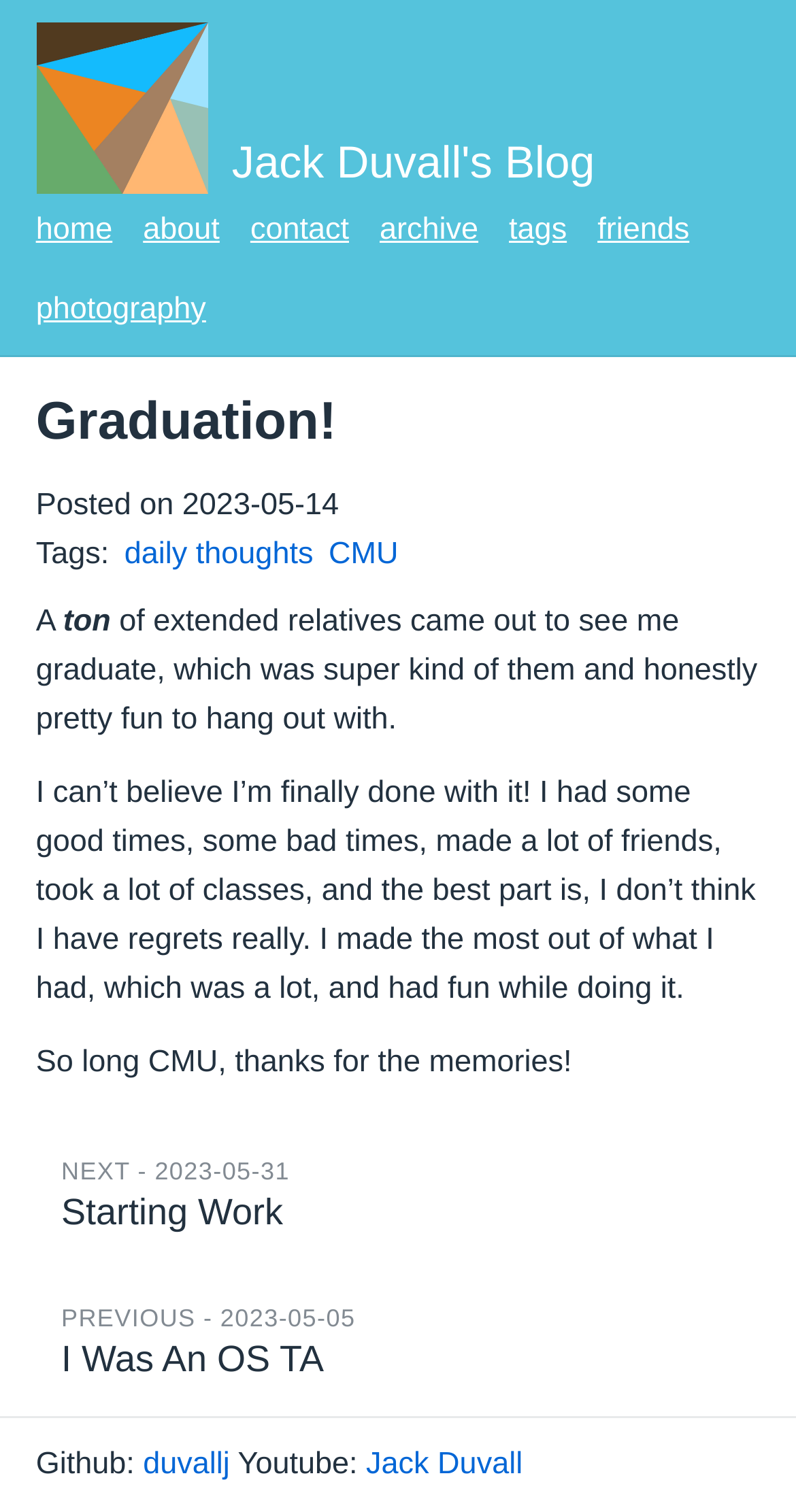Provide the bounding box coordinates for the area that should be clicked to complete the instruction: "visit the about page".

[0.18, 0.136, 0.276, 0.168]